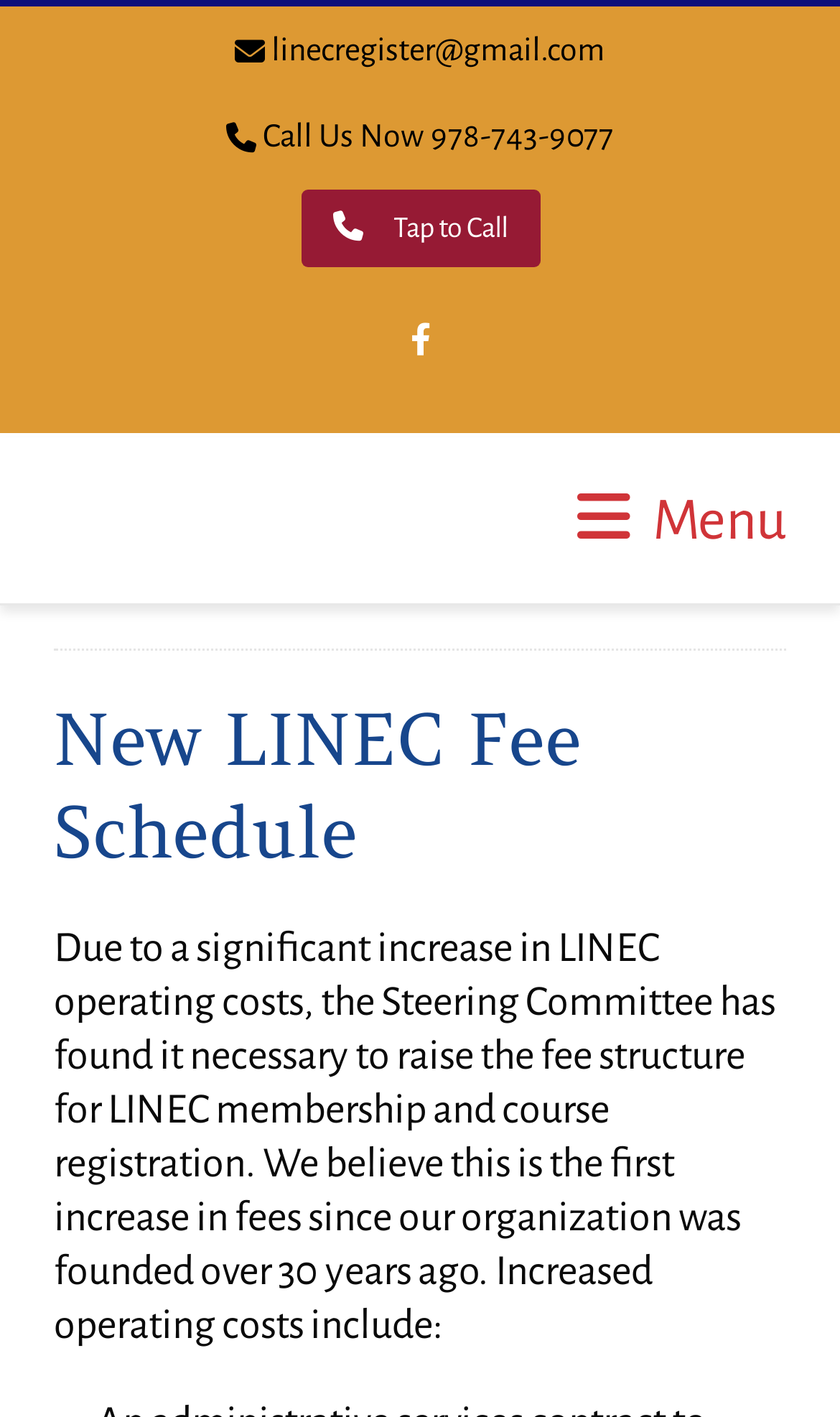Could you identify the text that serves as the heading for this webpage?

New LINEC Fee Schedule